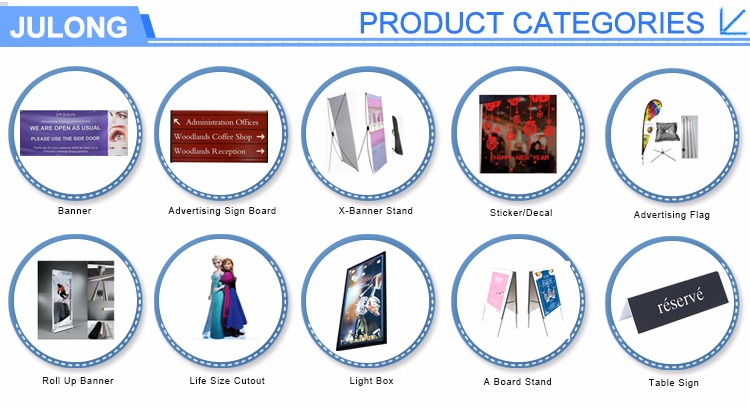Explain the image thoroughly, highlighting all key elements.

The image showcases a variety of advertising products offered by Julong, arranged in a visually appealing grid format. The top of the image prominently displays the words "JULONG" alongside "PRODUCT CATEGORIES," establishing the brand and context. Each circular frame contains different product types, including a banner, advertising sign board, X-banner stand, sticker/decals, advertising flags, roll-up banners, life-size cutouts, light boxes, A-board stands, and table signs.

The overall presentation highlights the diverse range of options available for promotional and advertising needs, illustrating Julong's focus on providing practical and eye-catching solutions for businesses and events.